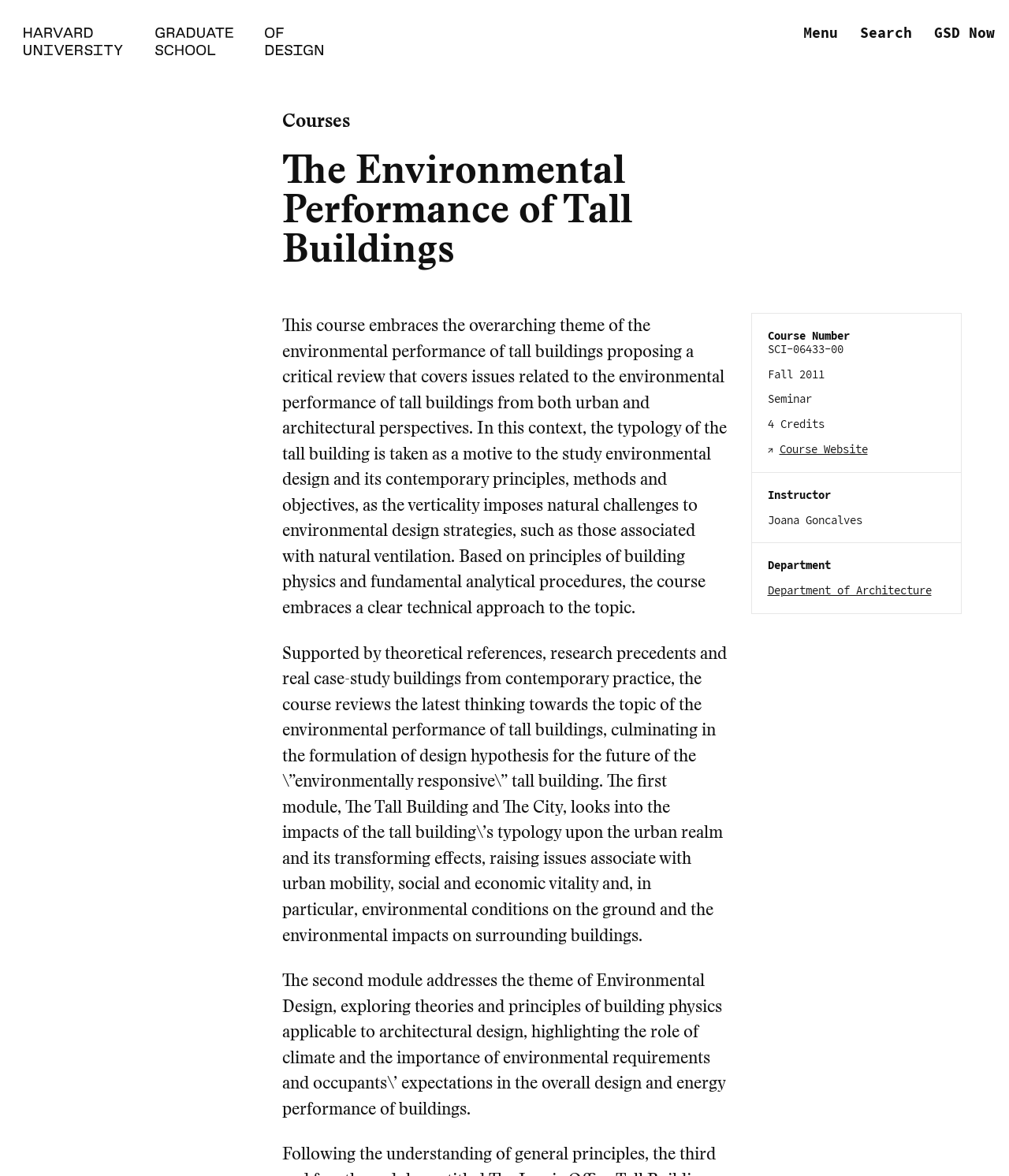What is the department offering this course?
Give a single word or phrase as your answer by examining the image.

Department of Architecture